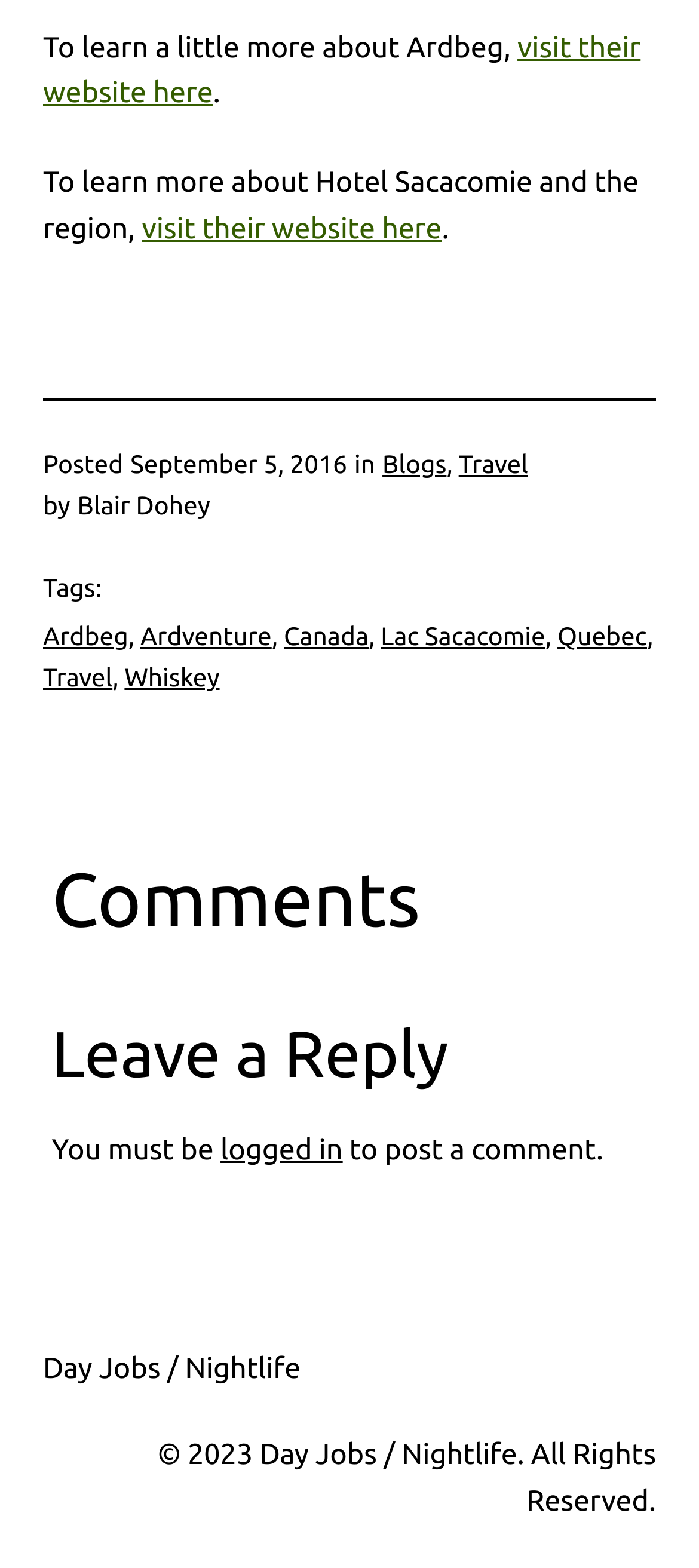Please specify the bounding box coordinates of the clickable region necessary for completing the following instruction: "read comments". The coordinates must consist of four float numbers between 0 and 1, i.e., [left, top, right, bottom].

[0.074, 0.545, 0.926, 0.603]